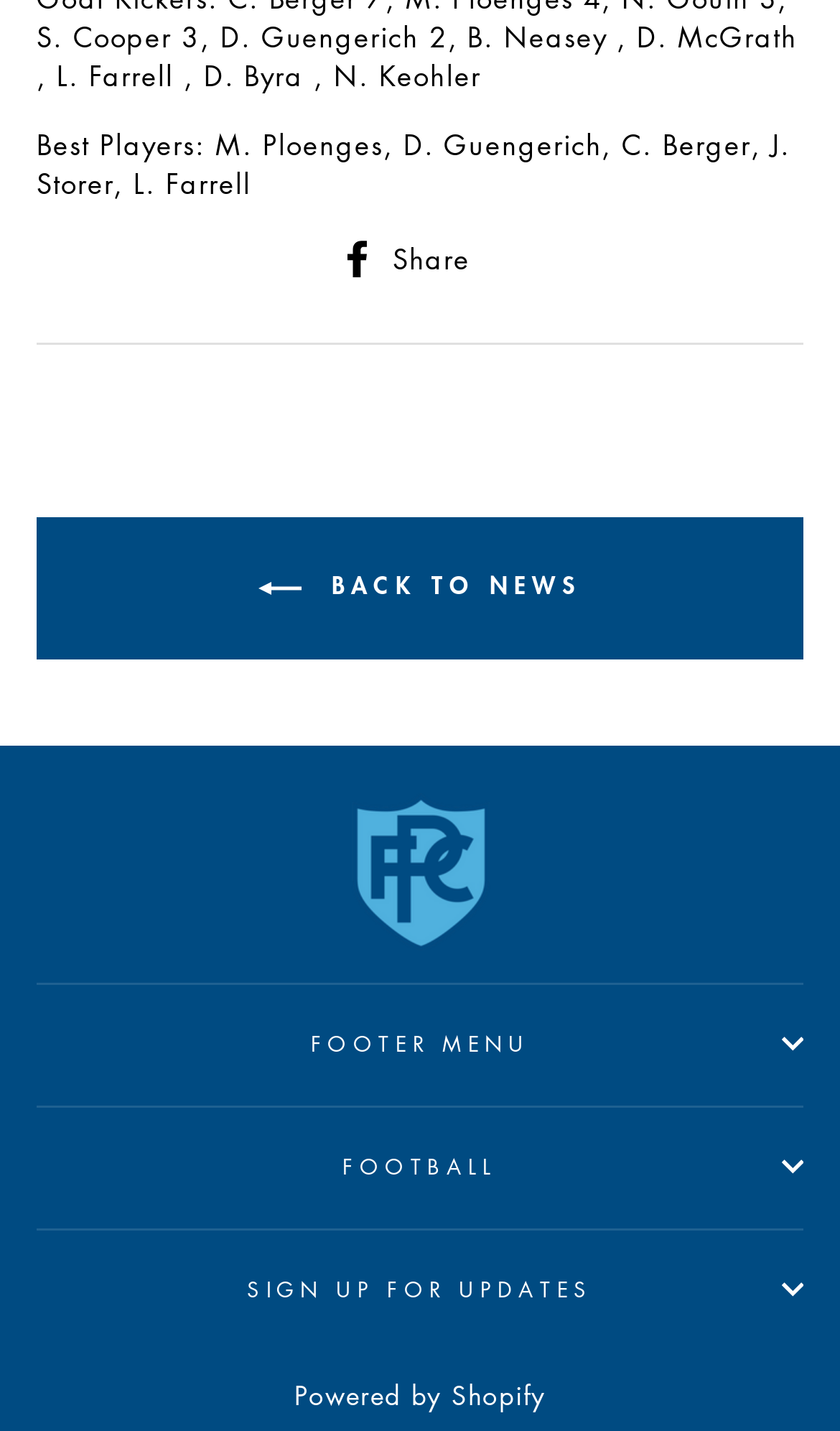Given the description: "Share Share on Facebook", determine the bounding box coordinates of the UI element. The coordinates should be formatted as four float numbers between 0 and 1, [left, top, right, bottom].

[0.401, 0.164, 0.598, 0.194]